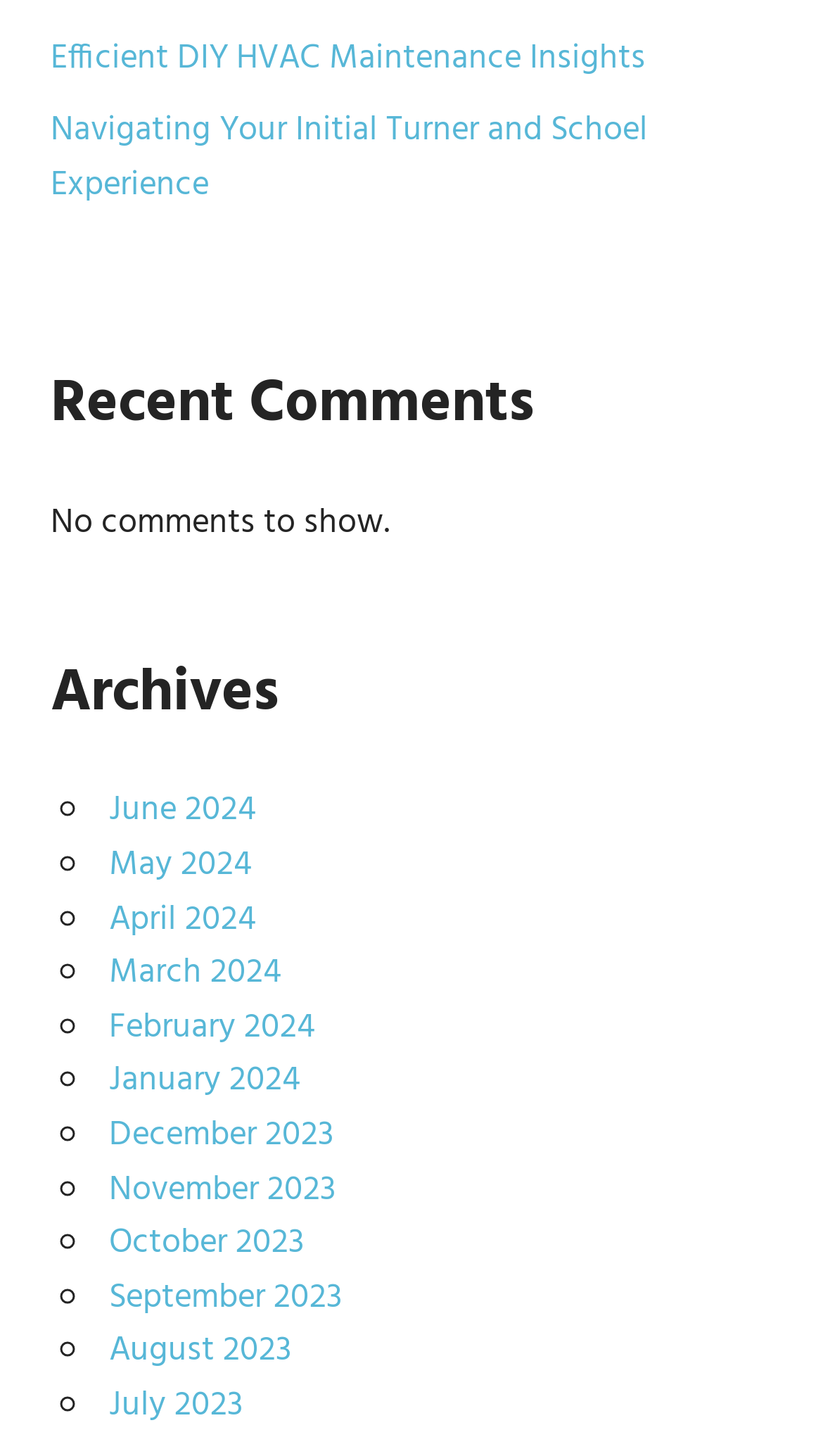Could you specify the bounding box coordinates for the clickable section to complete the following instruction: "Read Navigating Your Initial Turner and Schoel Experience"?

[0.062, 0.071, 0.787, 0.146]